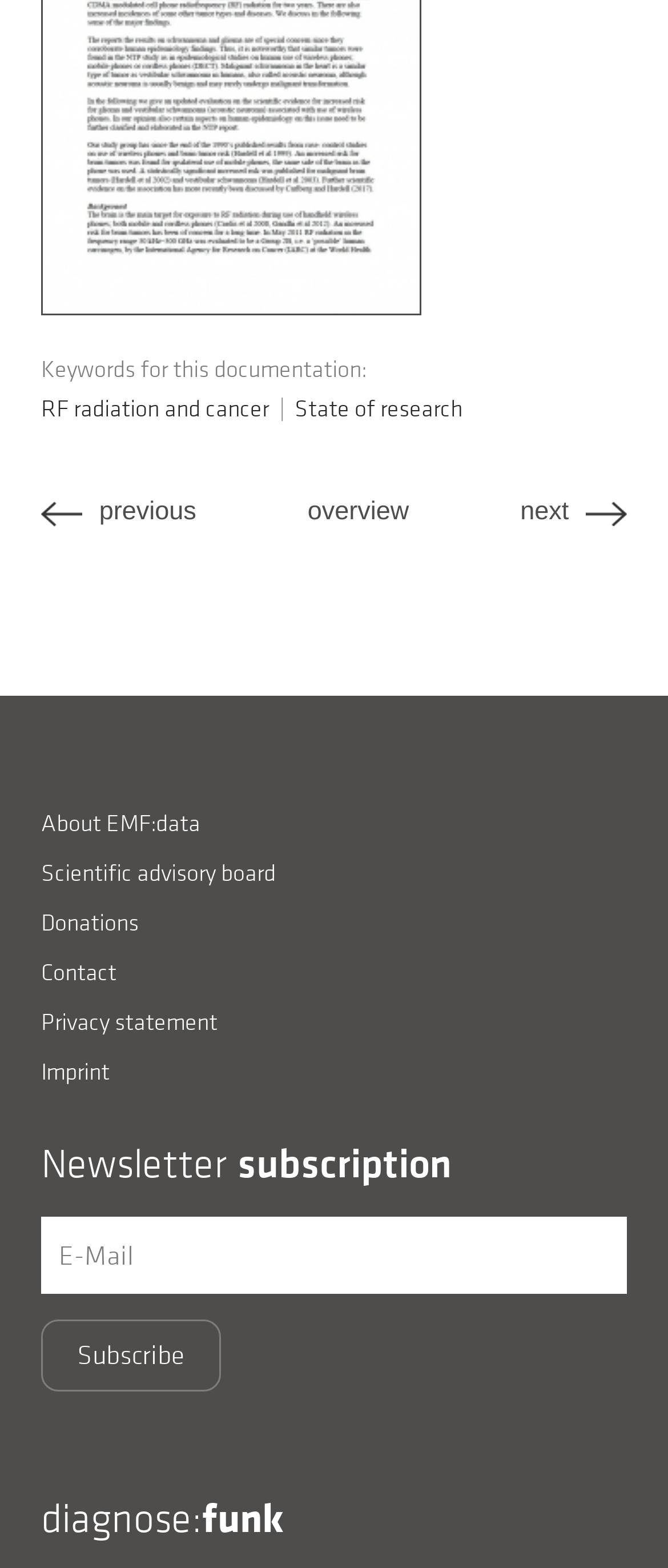Please indicate the bounding box coordinates of the element's region to be clicked to achieve the instruction: "Send an email to the secretariat". Provide the coordinates as four float numbers between 0 and 1, i.e., [left, top, right, bottom].

None